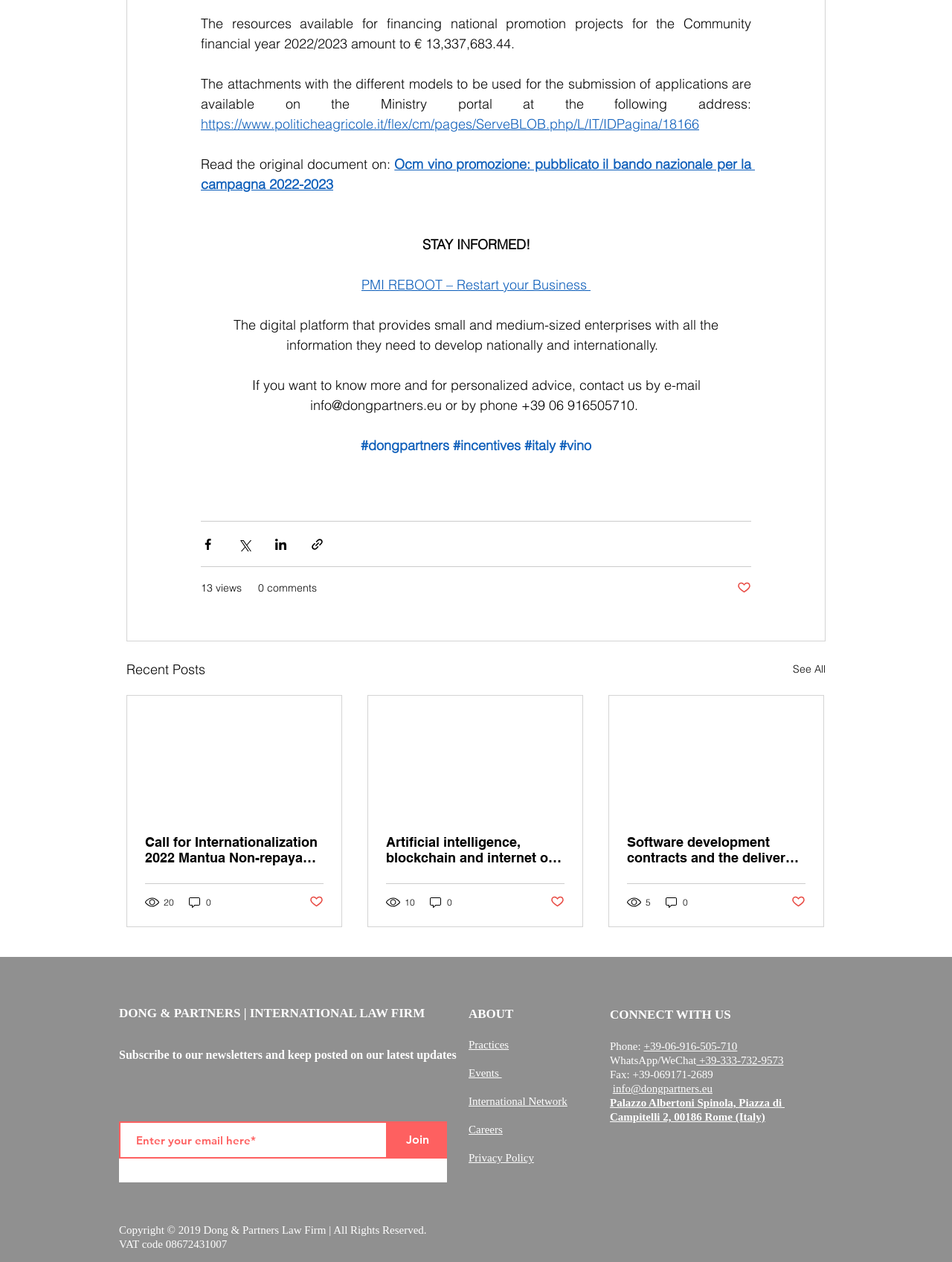From the given element description: "+39-06-916-505-710", find the bounding box for the UI element. Provide the coordinates as four float numbers between 0 and 1, in the order [left, top, right, bottom].

[0.676, 0.824, 0.775, 0.834]